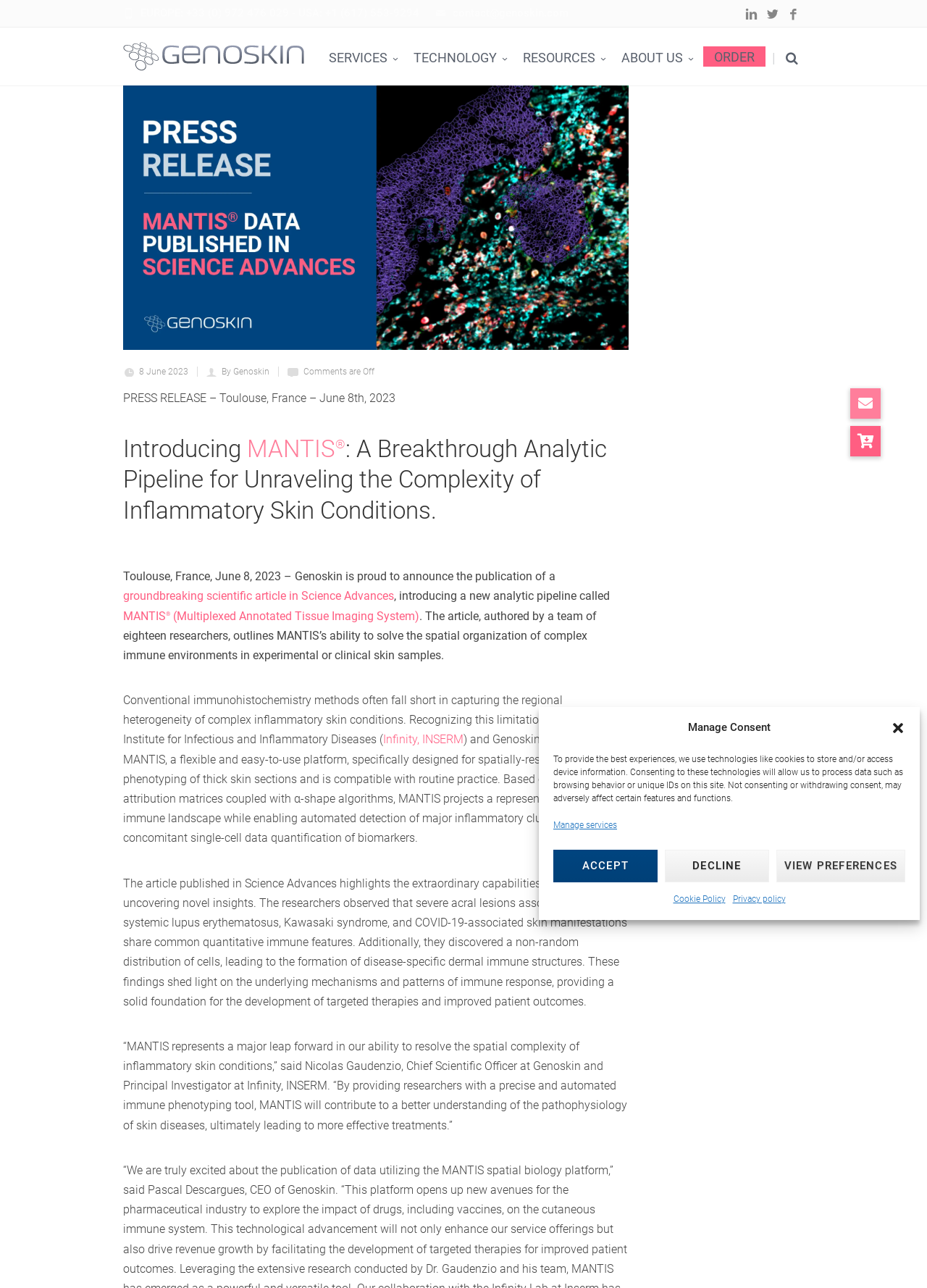Locate the bounding box coordinates of the element to click to perform the following action: 'Learn more about 'MANTIS''. The coordinates should be given as four float values between 0 and 1, in the form of [left, top, right, bottom].

[0.133, 0.473, 0.452, 0.483]